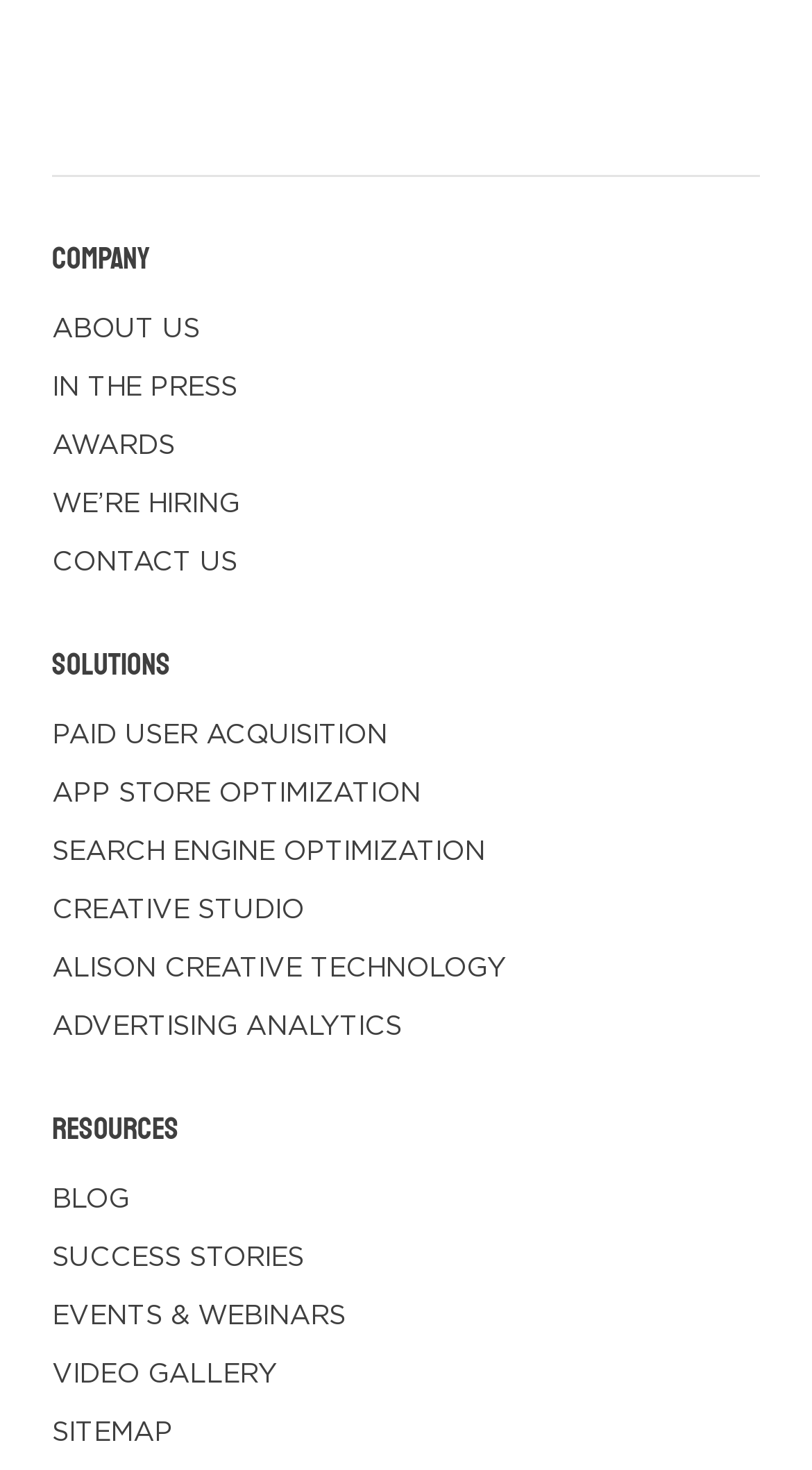Identify the bounding box coordinates for the element you need to click to achieve the following task: "view awards". Provide the bounding box coordinates as four float numbers between 0 and 1, in the form [left, top, right, bottom].

[0.064, 0.284, 0.215, 0.324]